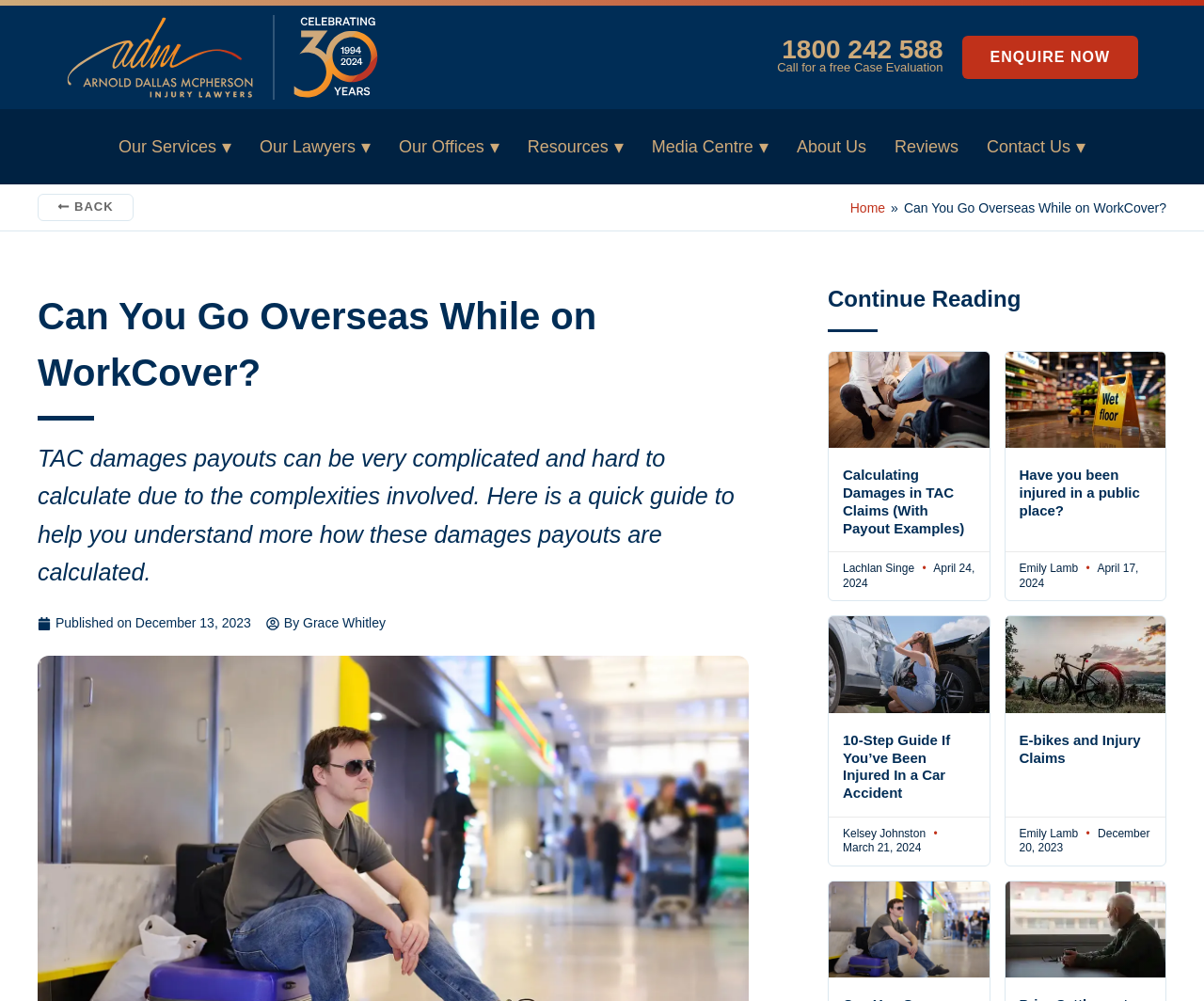Provide the bounding box coordinates of the section that needs to be clicked to accomplish the following instruction: "Contact Us."

[0.808, 0.109, 0.913, 0.184]